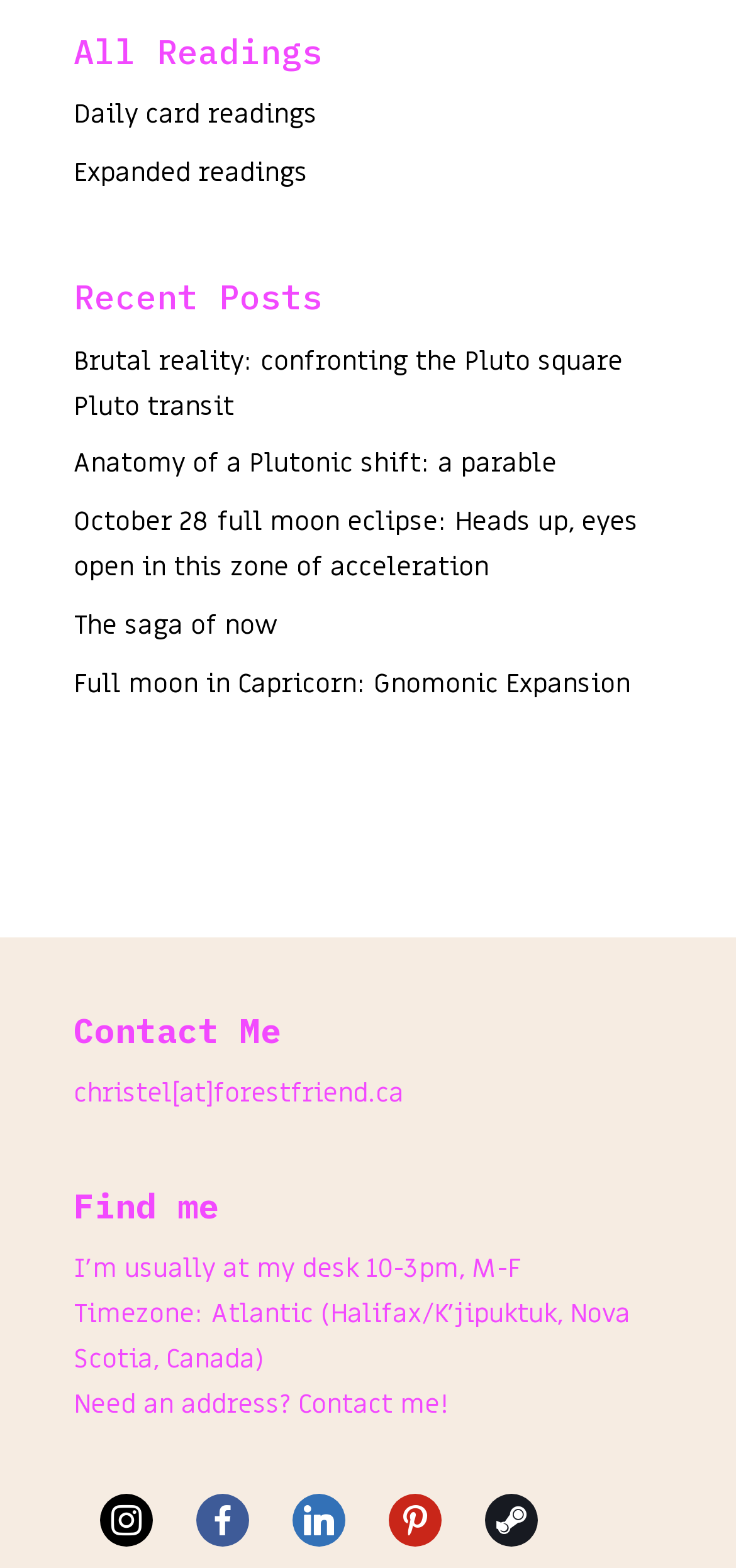Please respond in a single word or phrase: 
How many social media links are at the bottom of the page?

5